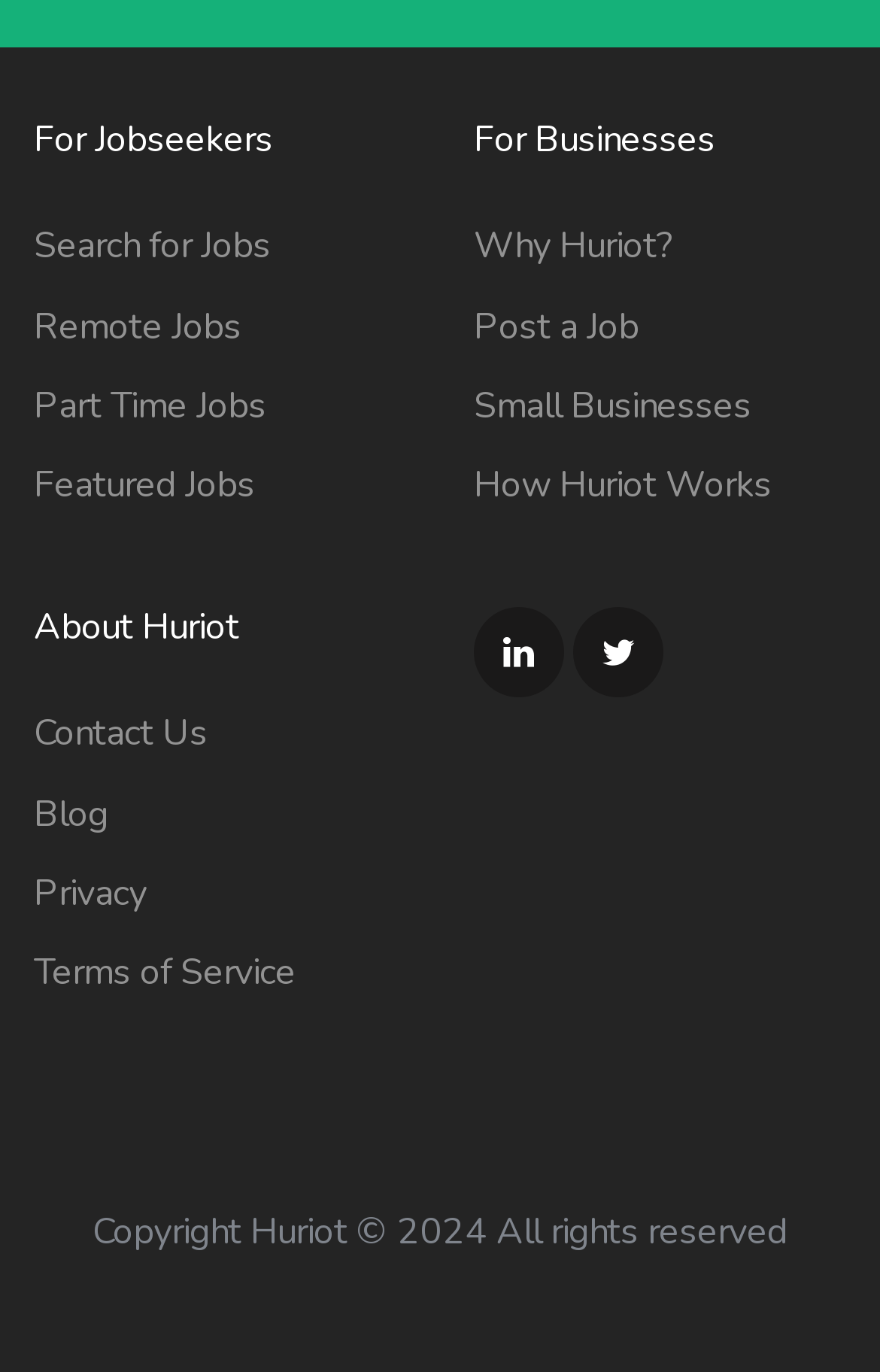Specify the bounding box coordinates of the element's region that should be clicked to achieve the following instruction: "Post a Job". The bounding box coordinates consist of four float numbers between 0 and 1, in the format [left, top, right, bottom].

[0.538, 0.22, 0.726, 0.256]